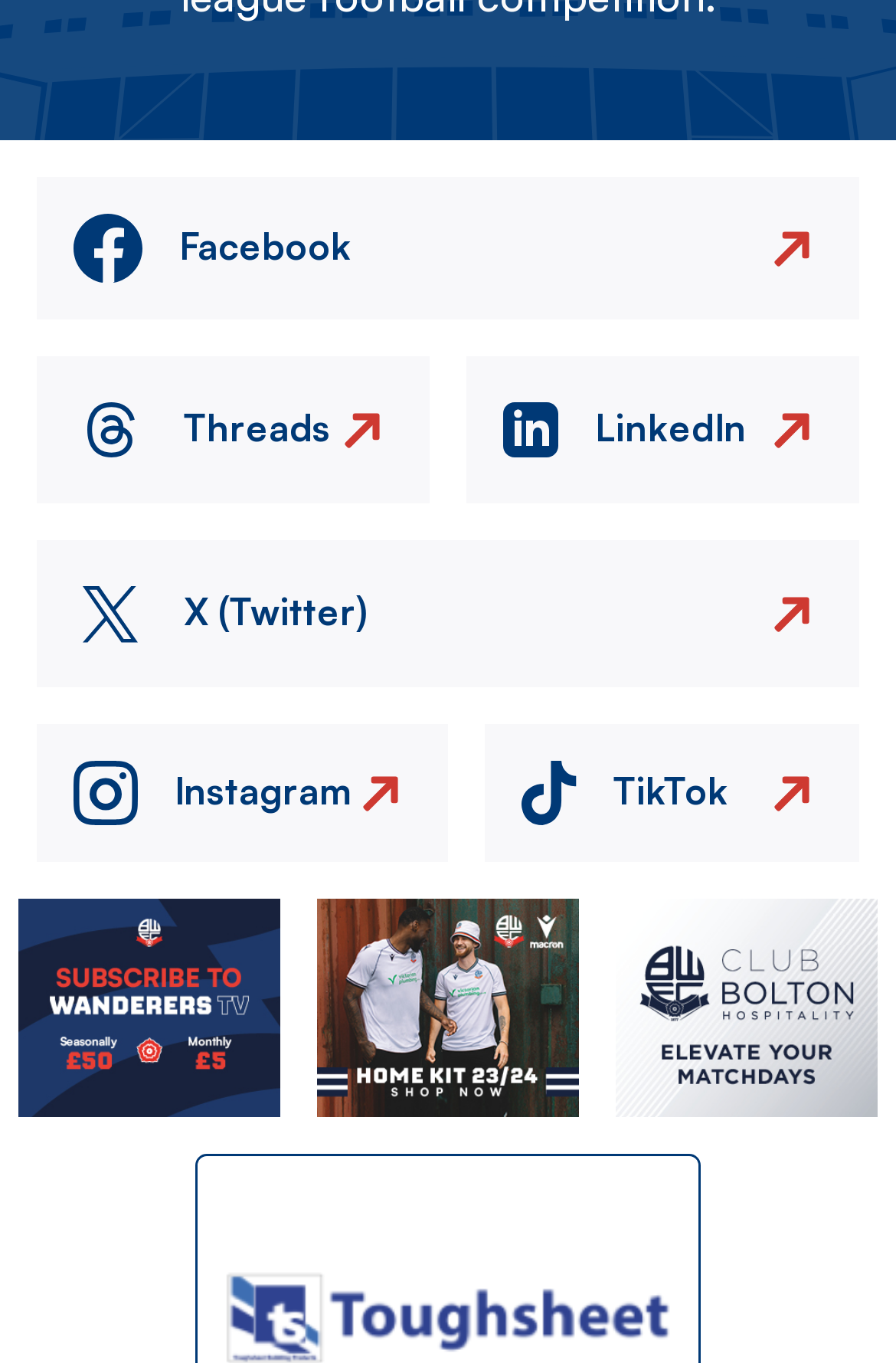Based on the element description, predict the bounding box coordinates (top-left x, top-left y, bottom-right x, bottom-right y) for the UI element in the screenshot: X (Twitter) X Icon

[0.041, 0.397, 0.959, 0.505]